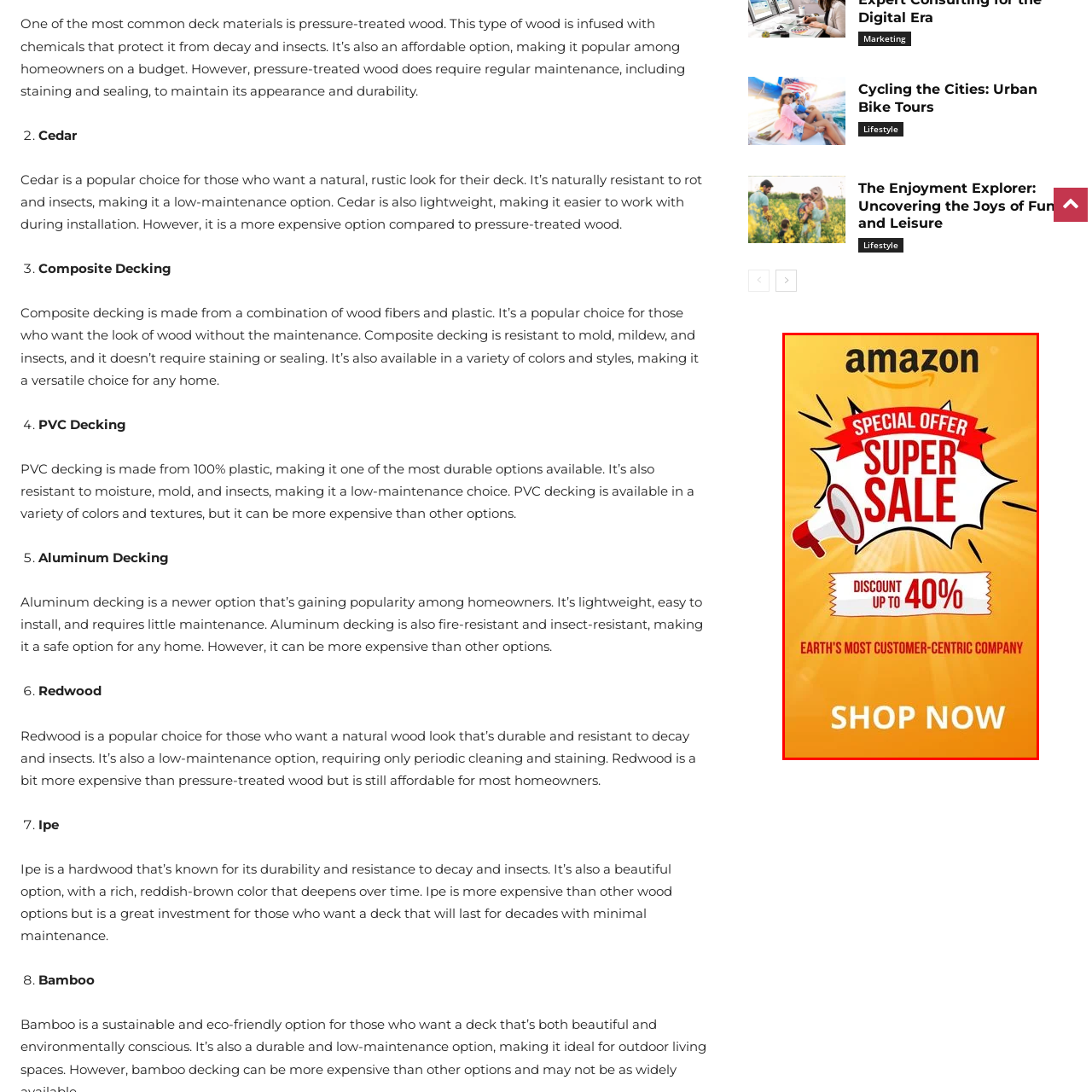Observe the content highlighted by the red box and supply a one-word or short phrase answer to the question: What is the maximum discount offered in the sale?

40%